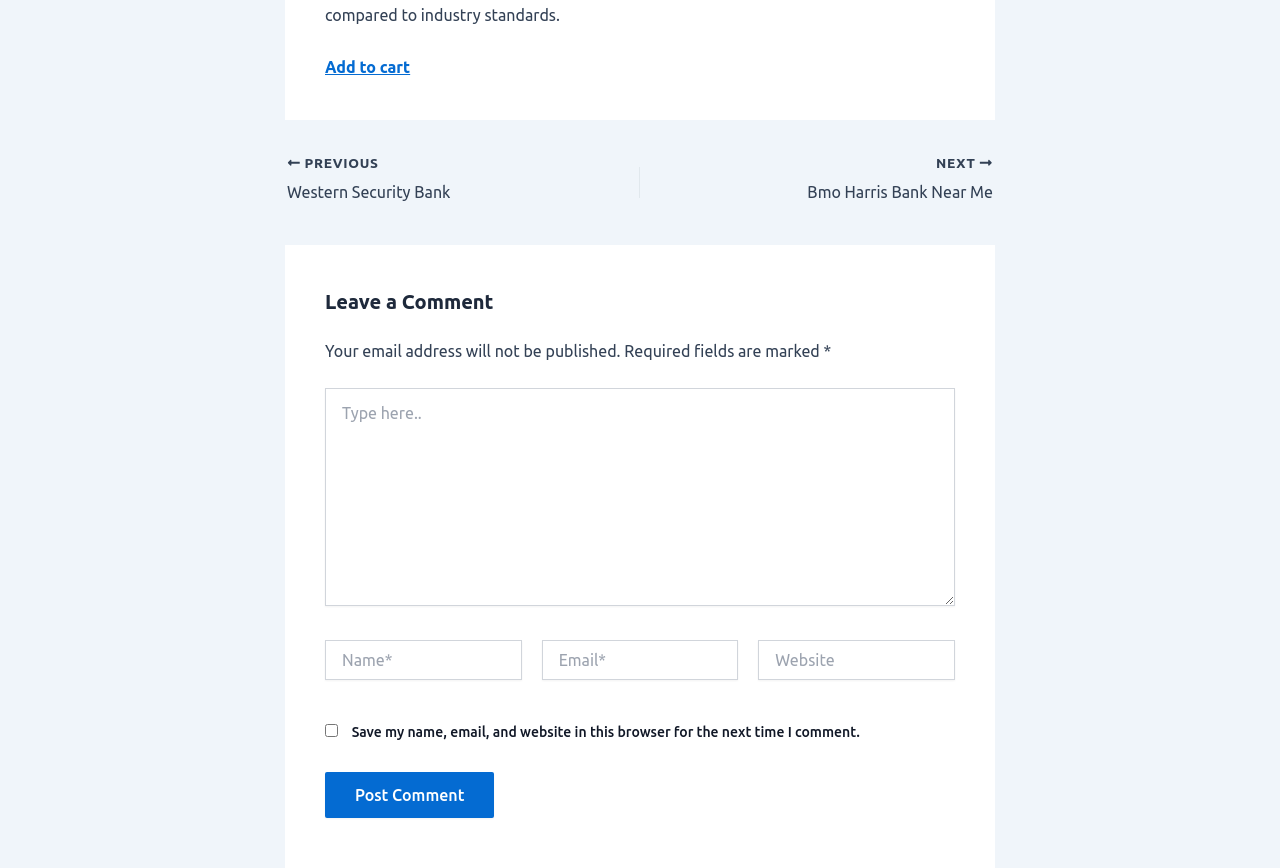Identify the bounding box coordinates of the element to click to follow this instruction: 'Type in the comment box'. Ensure the coordinates are four float values between 0 and 1, provided as [left, top, right, bottom].

[0.254, 0.447, 0.746, 0.698]